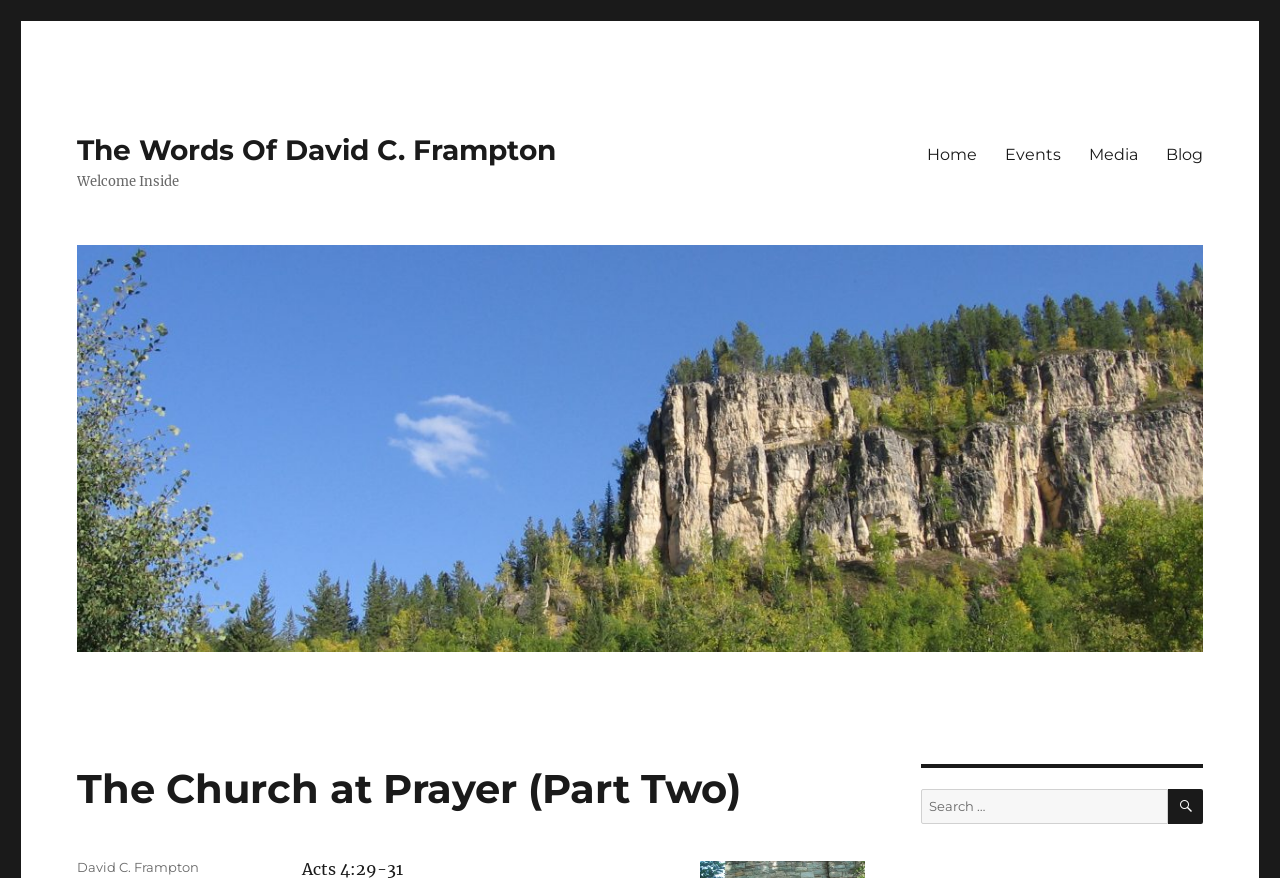Is there a search function on the page?
Please give a detailed answer to the question using the information shown in the image.

I found a search box with a label 'Search for:' and a search button with a magnifying glass icon, indicating that the page has a search function.